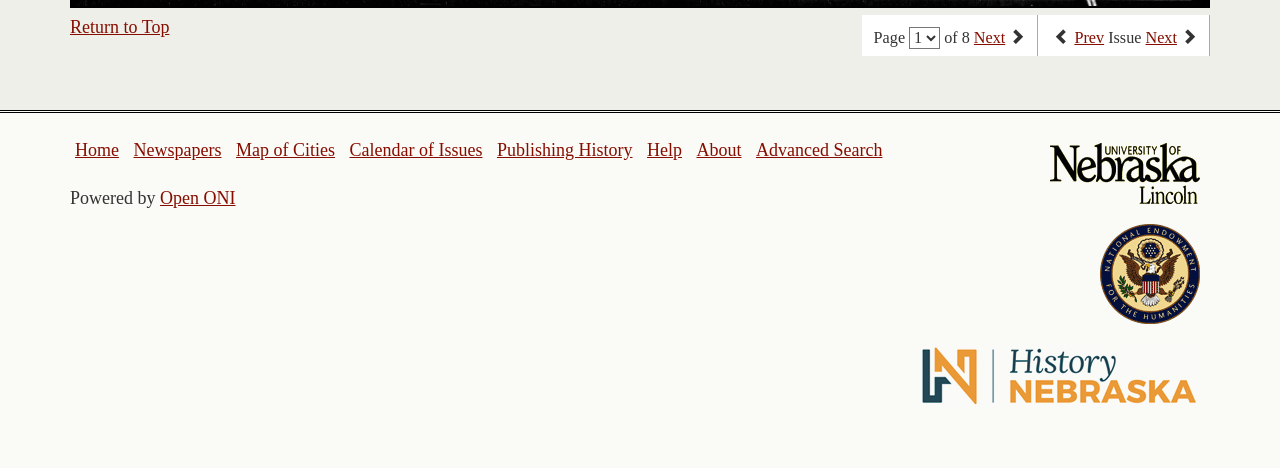What is the name of the system that powers this webpage?
Use the image to answer the question with a single word or phrase.

Open ONI